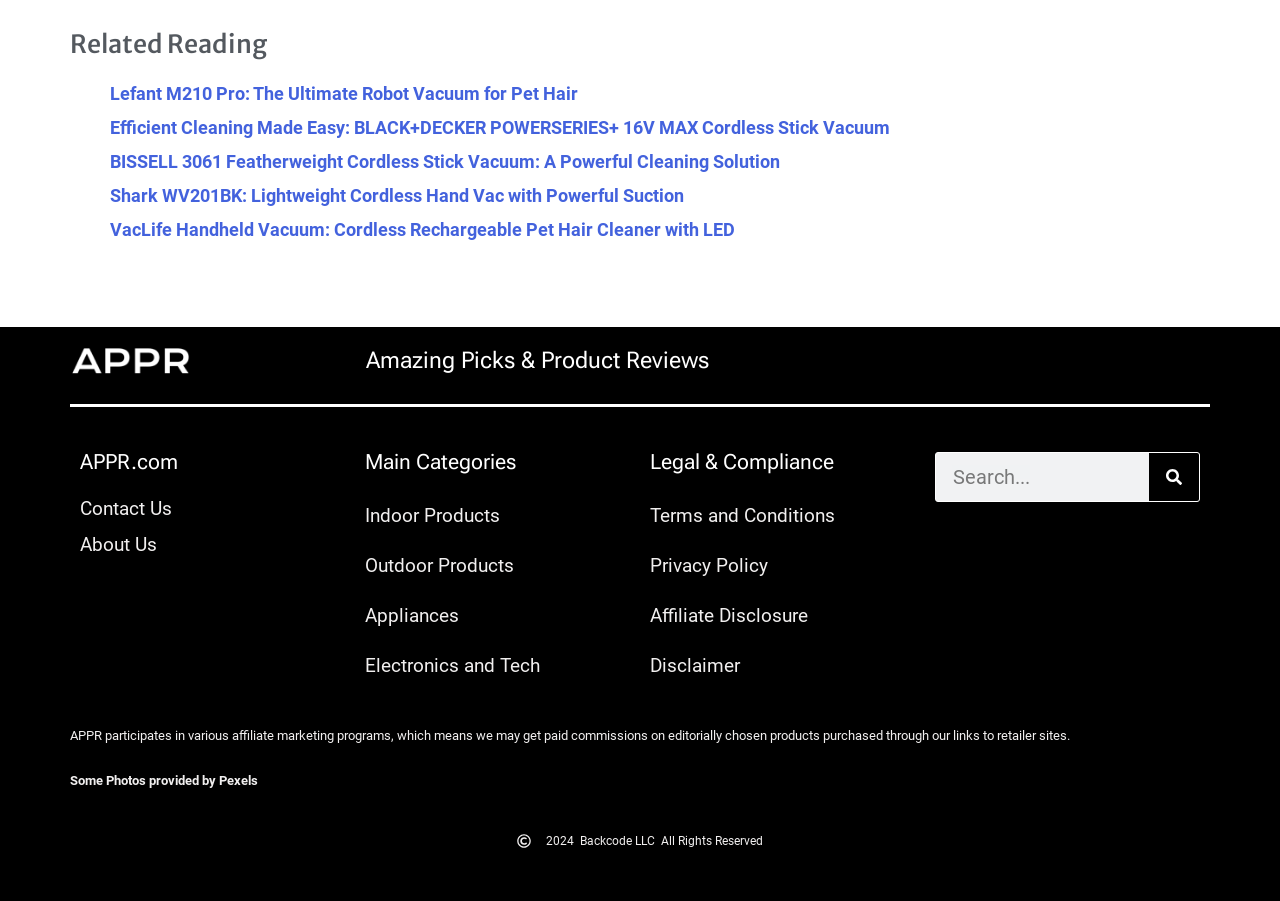Determine the bounding box coordinates of the UI element described below. Use the format (top-left x, top-left y, bottom-right x, bottom-right y) with floating point numbers between 0 and 1: APPR.com

[0.062, 0.499, 0.139, 0.526]